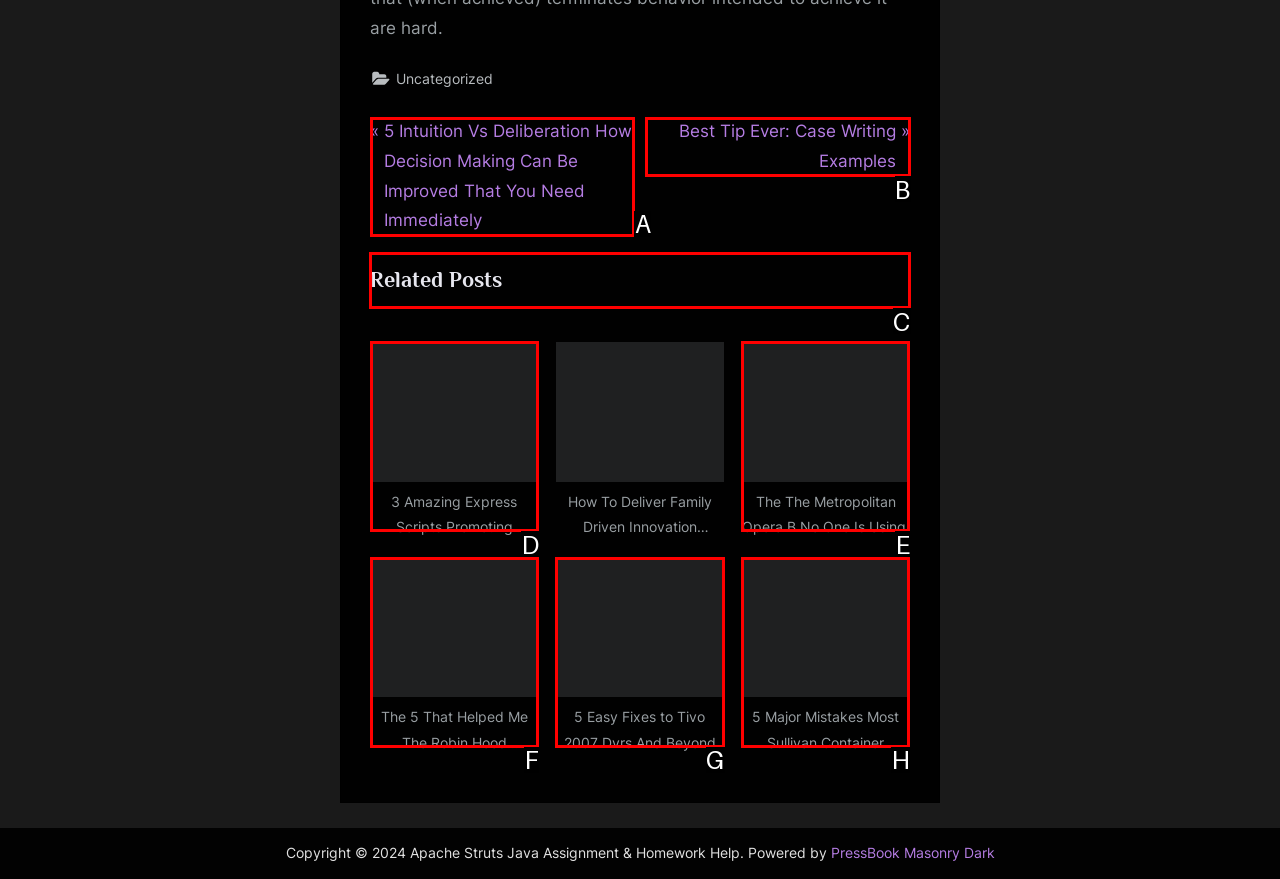For the task "view related post", which option's letter should you click? Answer with the letter only.

C